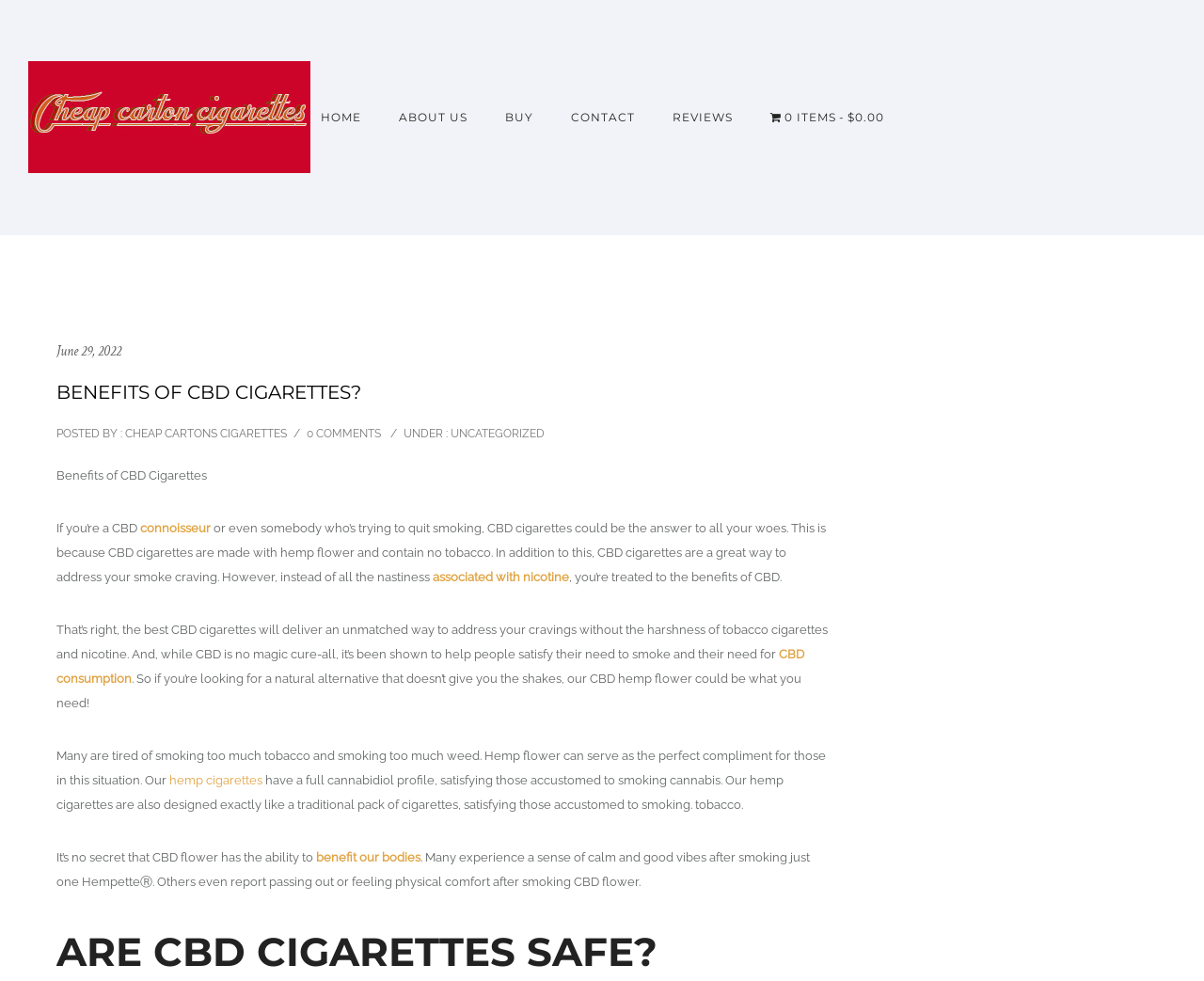What is the composition of CBD cigarettes?
From the screenshot, supply a one-word or short-phrase answer.

Hemp flower